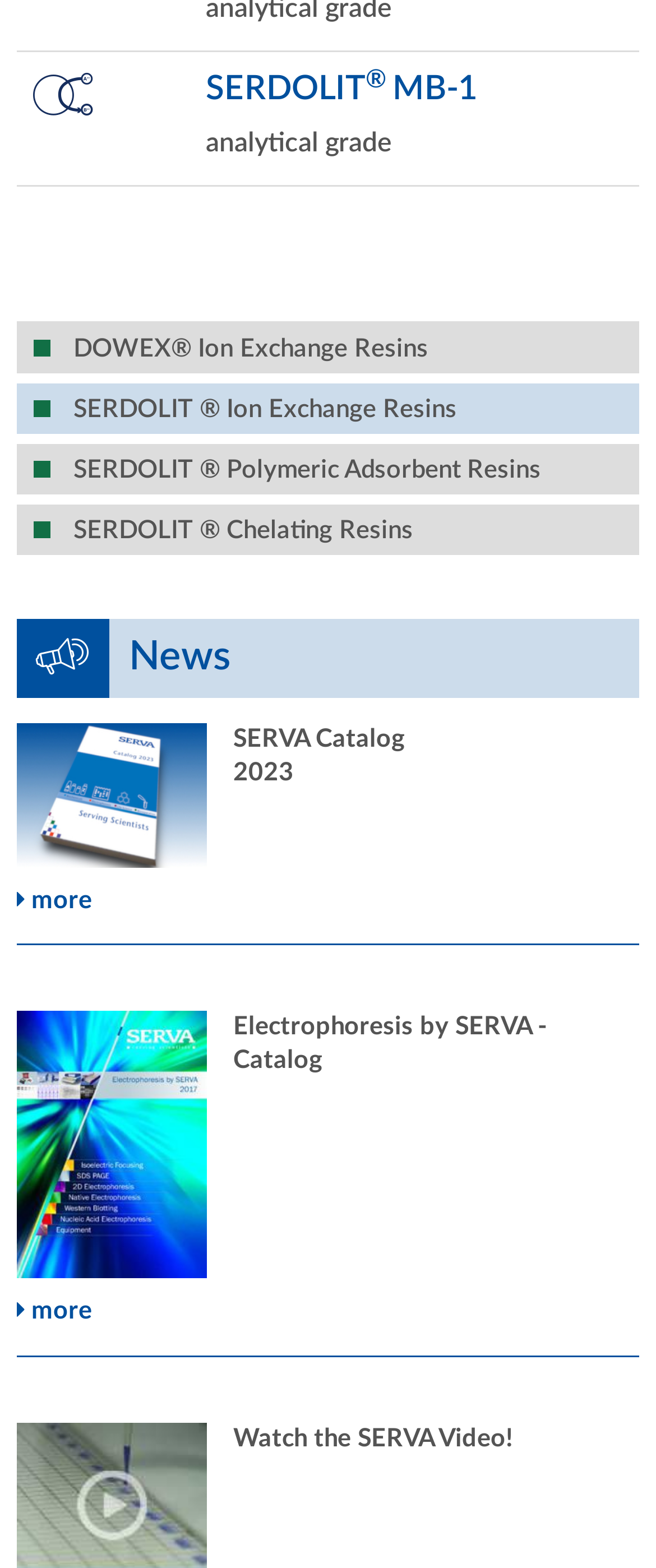Show the bounding box coordinates of the element that should be clicked to complete the task: "Click on more under News".

[0.025, 0.566, 0.14, 0.582]